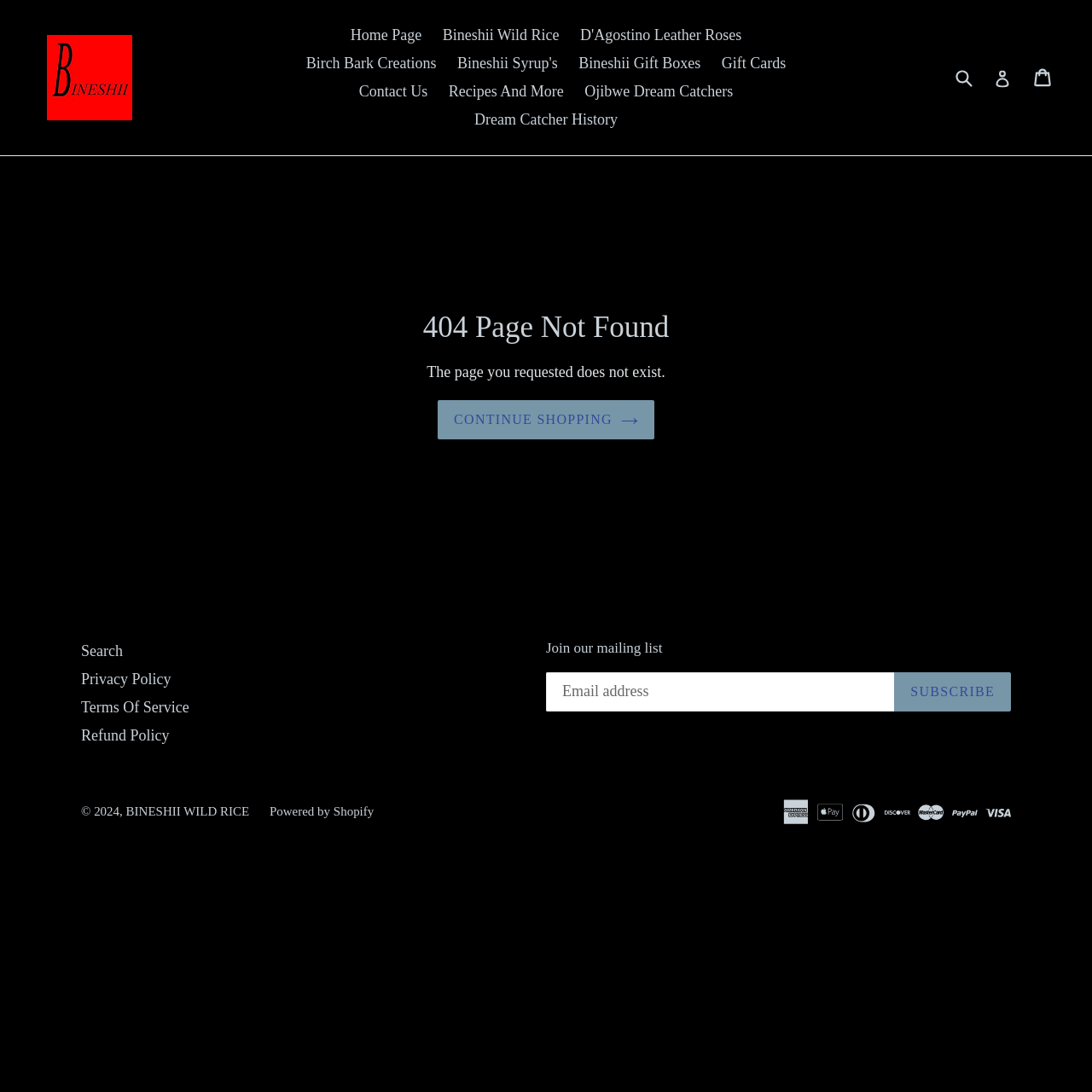Locate the bounding box coordinates of the element that needs to be clicked to carry out the instruction: "Go to home page". The coordinates should be given as four float numbers ranging from 0 to 1, i.e., [left, top, right, bottom].

[0.313, 0.02, 0.394, 0.045]